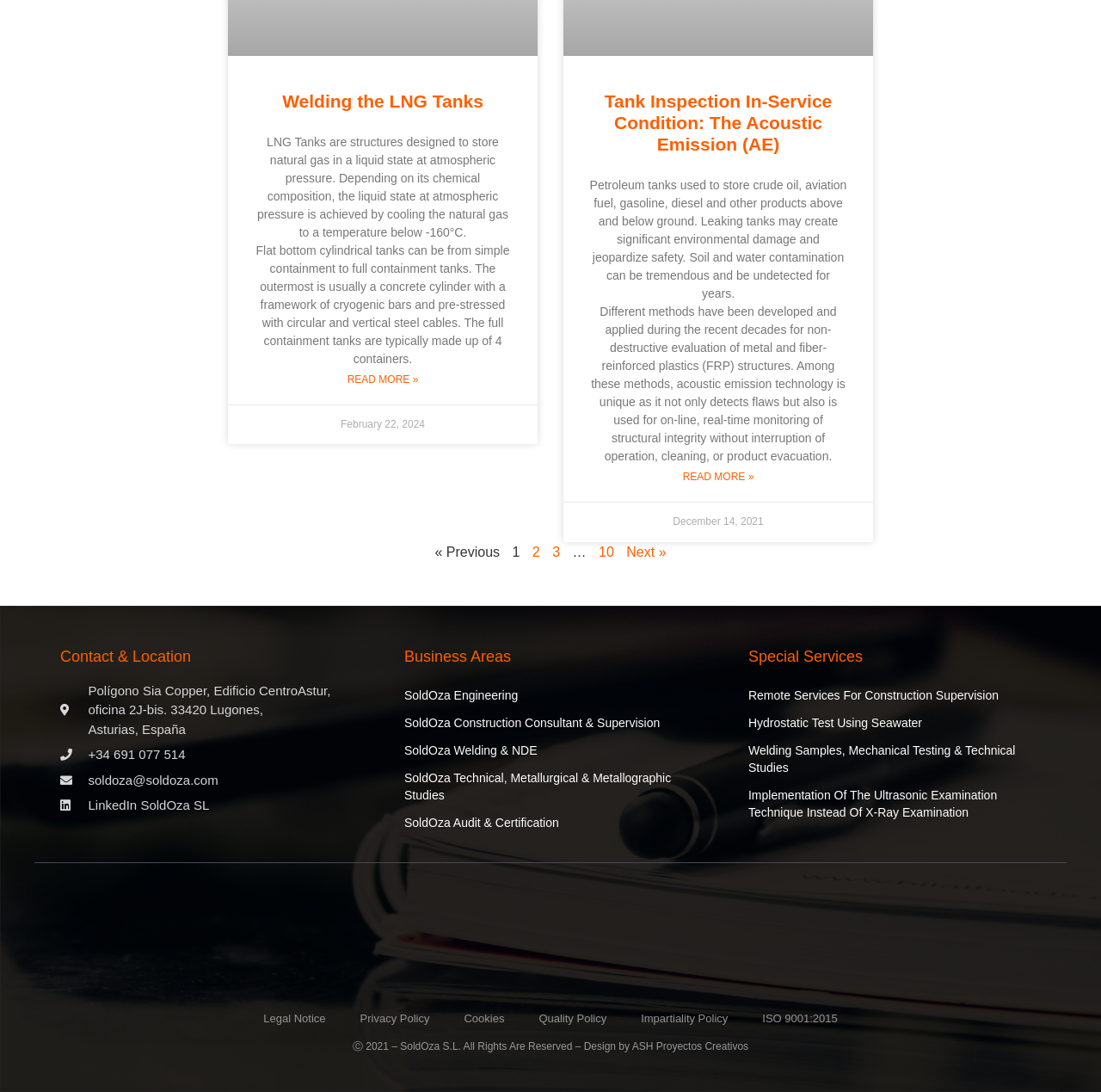Identify the bounding box coordinates necessary to click and complete the given instruction: "Contact SoldOza SL on LinkedIn".

[0.055, 0.729, 0.32, 0.747]